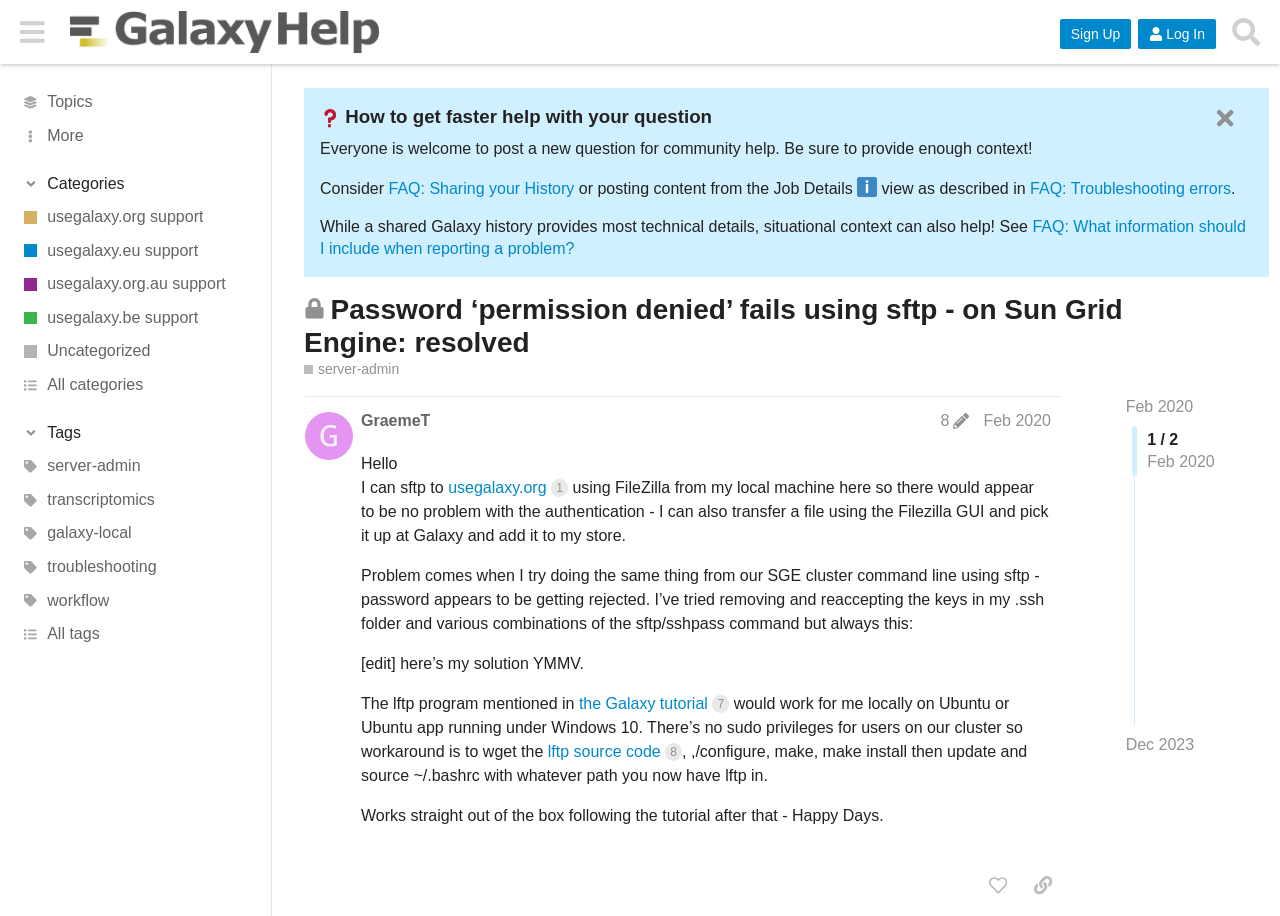Please identify the bounding box coordinates of where to click in order to follow the instruction: "View details of Injectable Steroids Megacut 320".

None